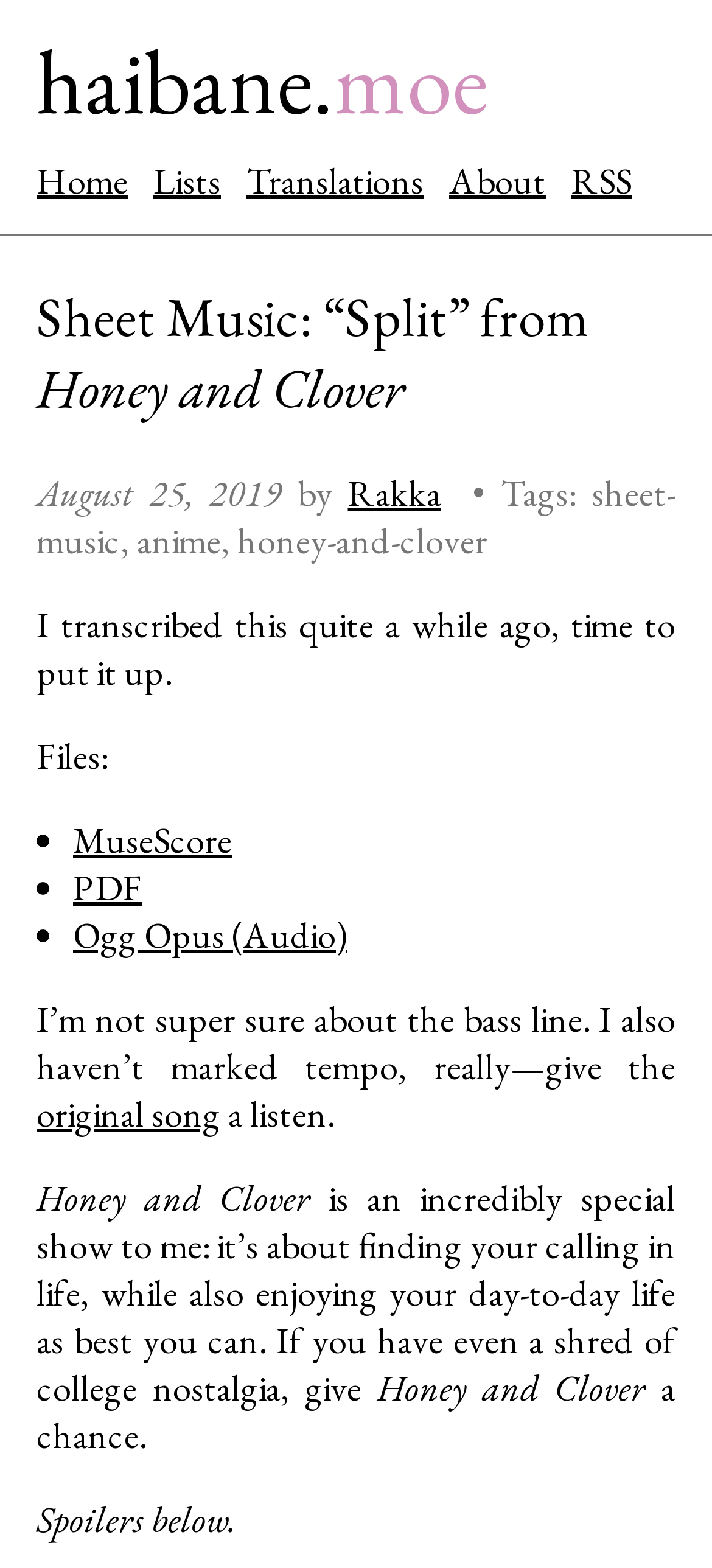Pinpoint the bounding box coordinates of the area that must be clicked to complete this instruction: "check about page".

[0.631, 0.1, 0.767, 0.13]